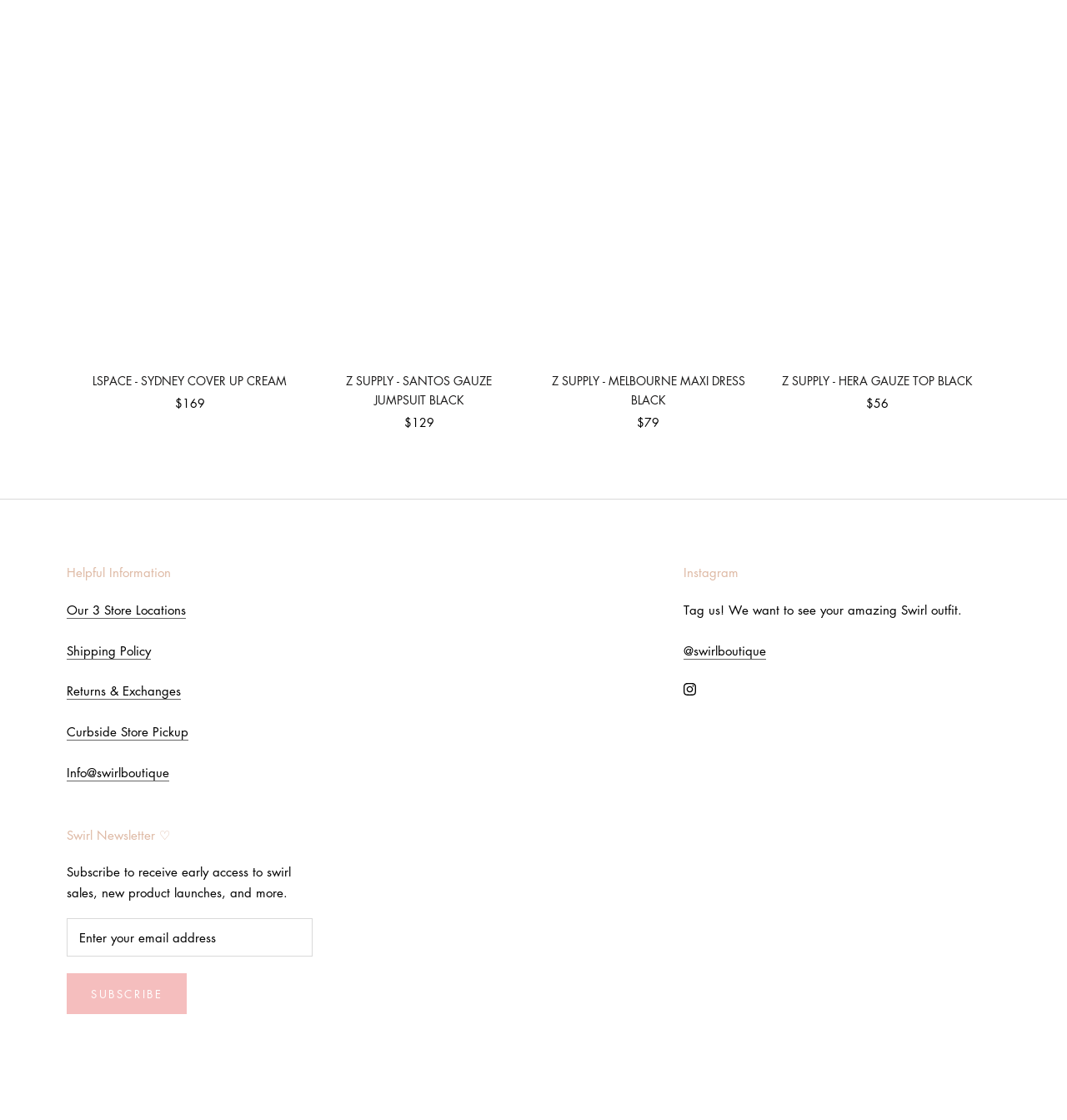Identify the bounding box coordinates of the area you need to click to perform the following instruction: "Click on the SUBSCRIBE button".

[0.062, 0.869, 0.175, 0.905]